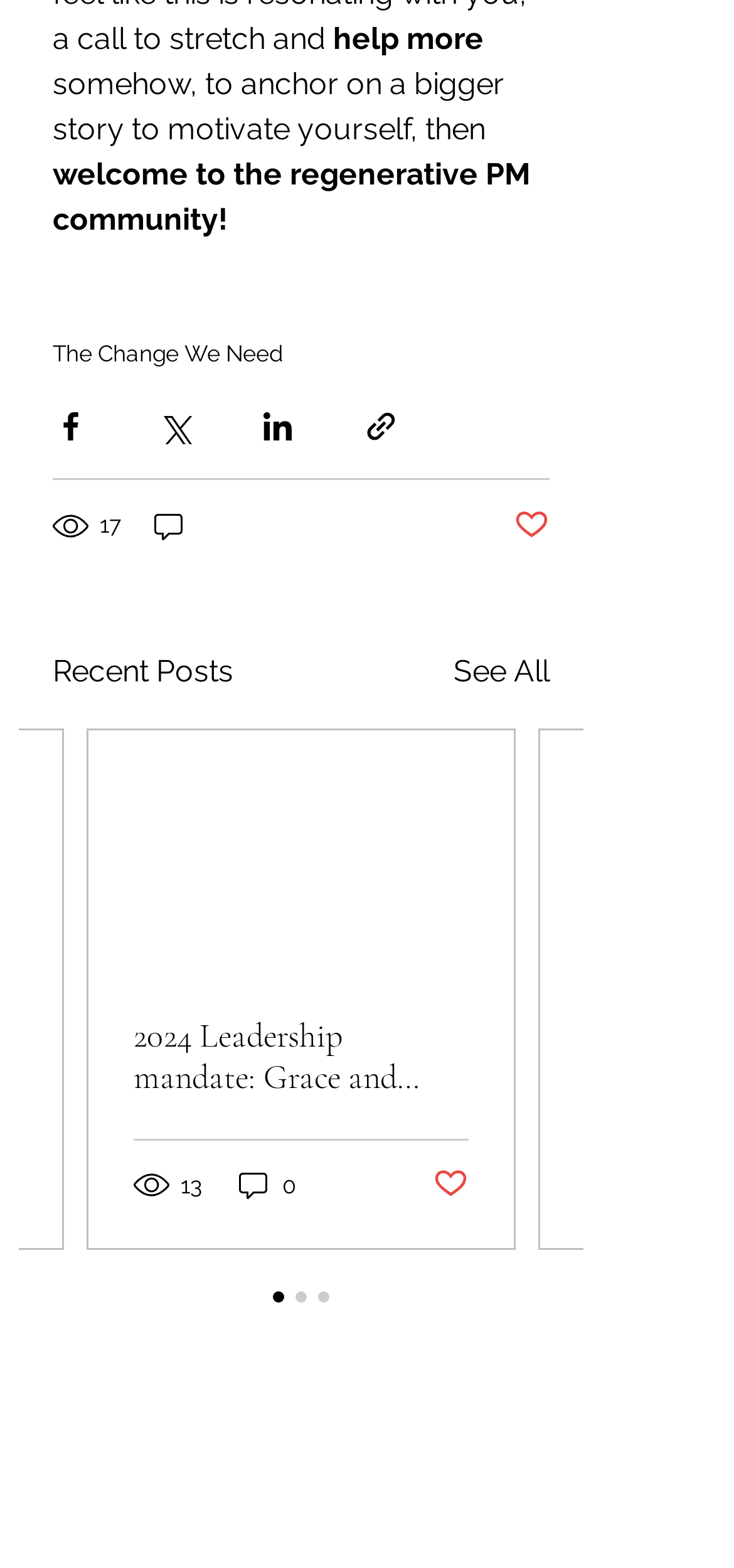Locate the bounding box coordinates of the area to click to fulfill this instruction: "Share via Facebook". The bounding box should be presented as four float numbers between 0 and 1, in the order [left, top, right, bottom].

[0.072, 0.26, 0.121, 0.283]